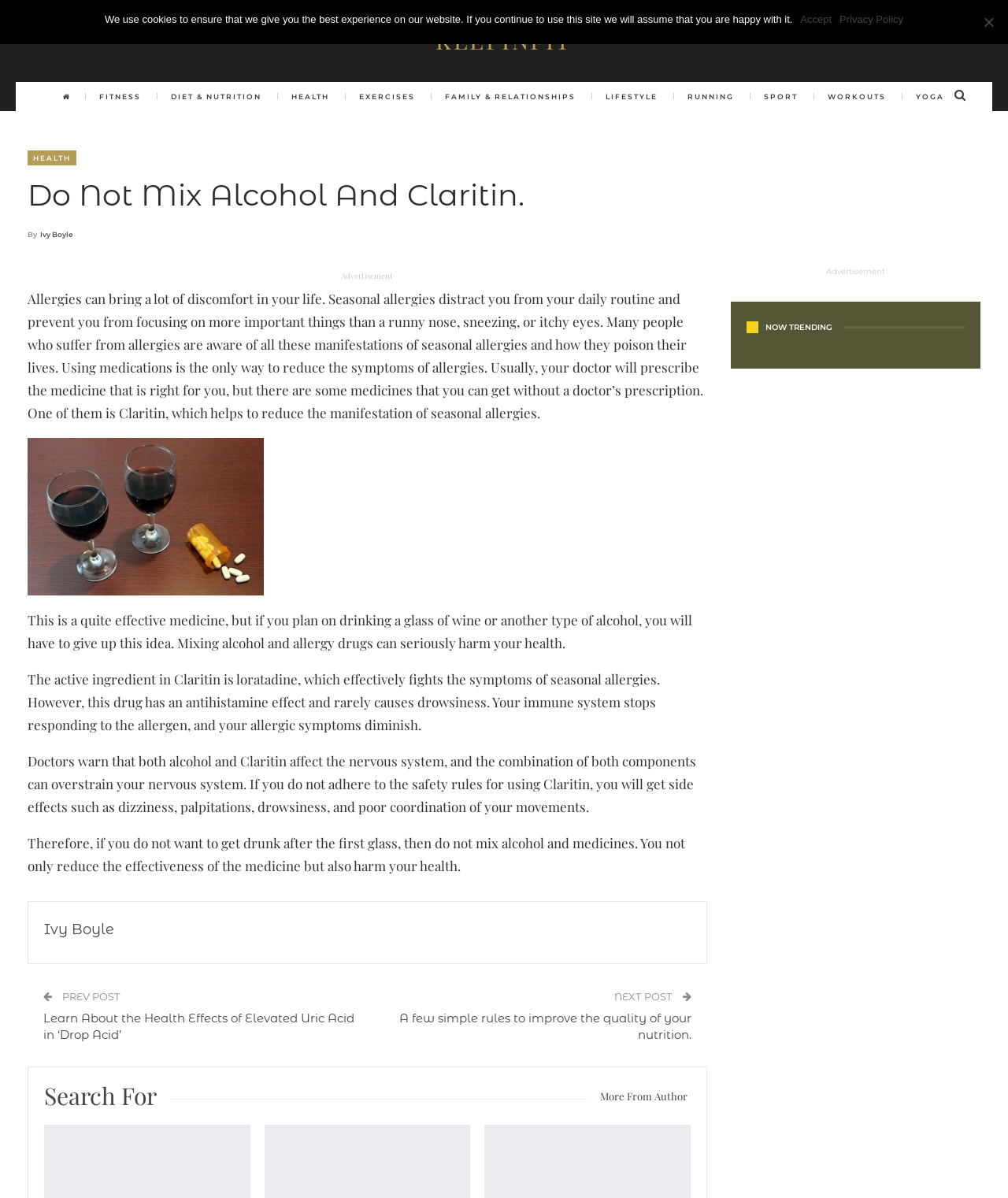Please identify the coordinates of the bounding box that should be clicked to fulfill this instruction: "Click on the 'KEEPINFIT' link".

[0.432, 0.02, 0.568, 0.047]